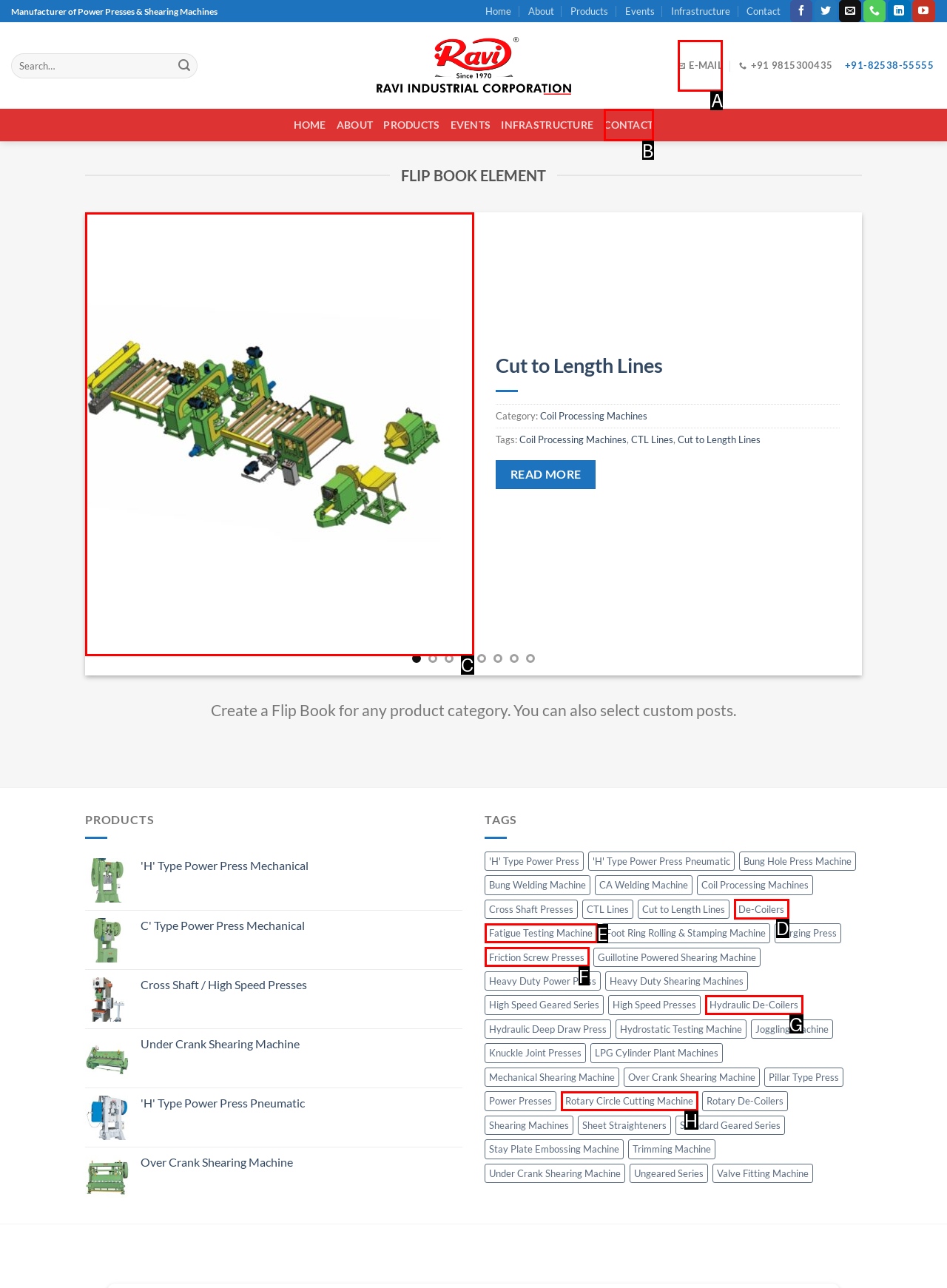Choose the UI element to click on to achieve this task: View CTL Cut to Length Lines product. Reply with the letter representing the selected element.

C